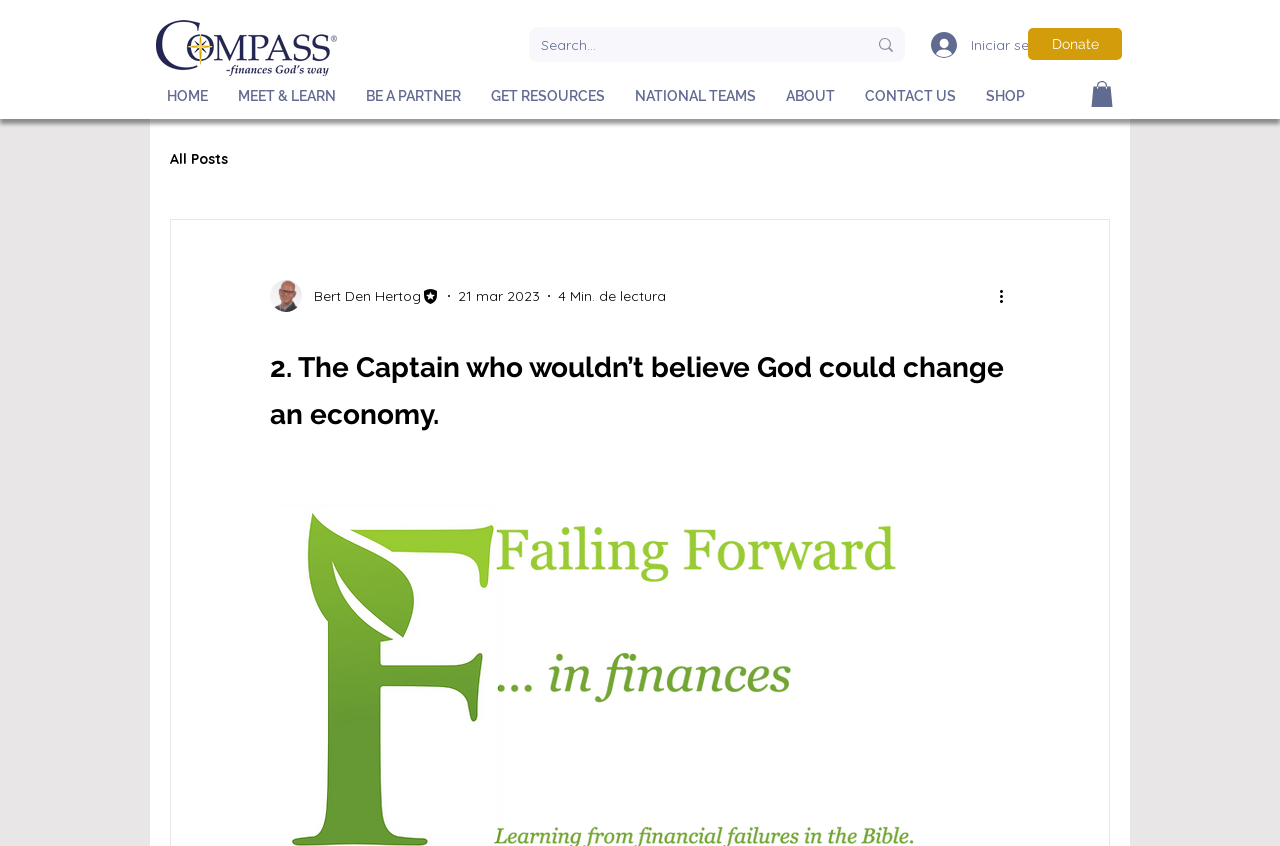Identify the bounding box coordinates for the element you need to click to achieve the following task: "Search for something". The coordinates must be four float values ranging from 0 to 1, formatted as [left, top, right, bottom].

[0.413, 0.032, 0.707, 0.073]